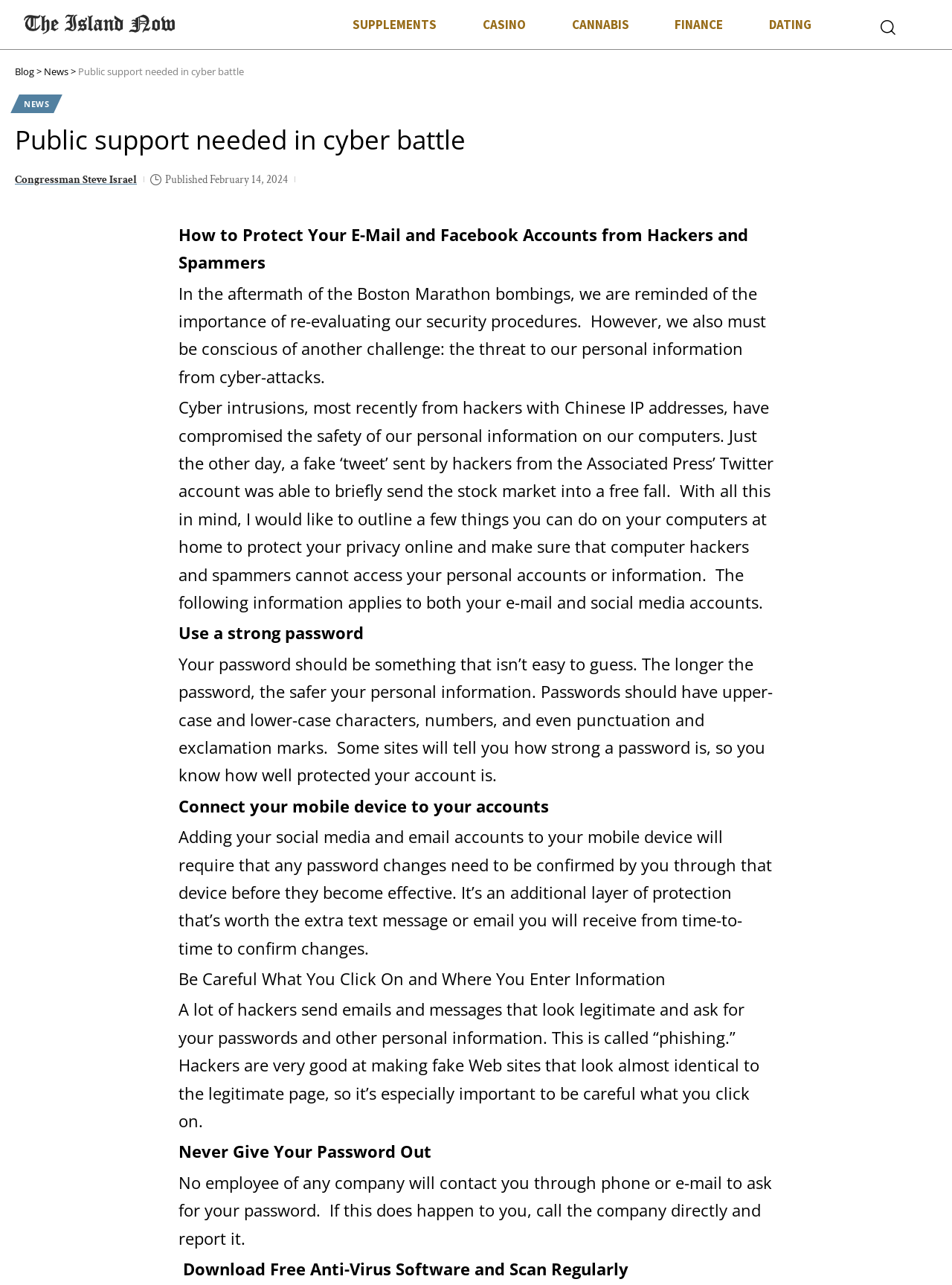Provide a one-word or one-phrase answer to the question:
What is the main topic of this article?

Cyber security